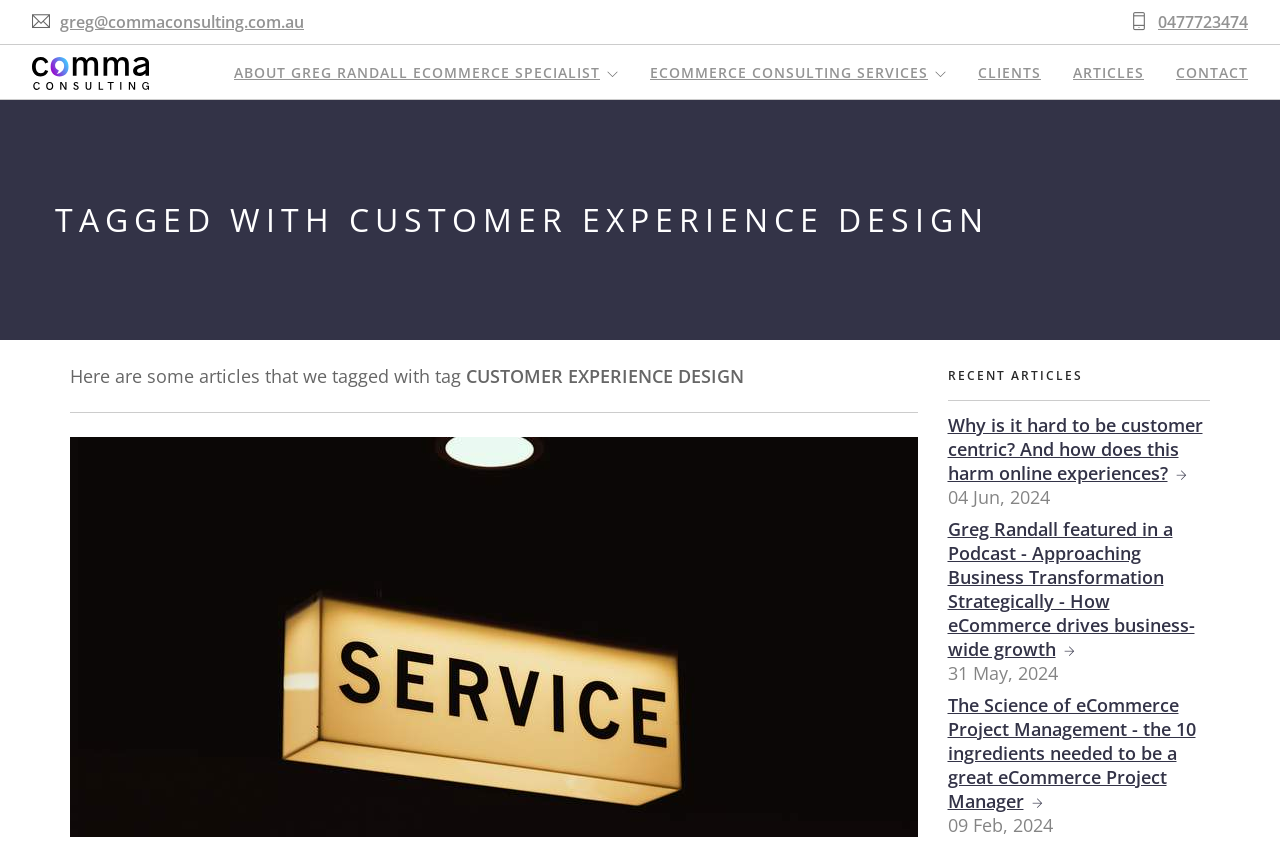Identify the bounding box coordinates of the region that should be clicked to execute the following instruction: "Check recent articles".

[0.74, 0.42, 0.945, 0.448]